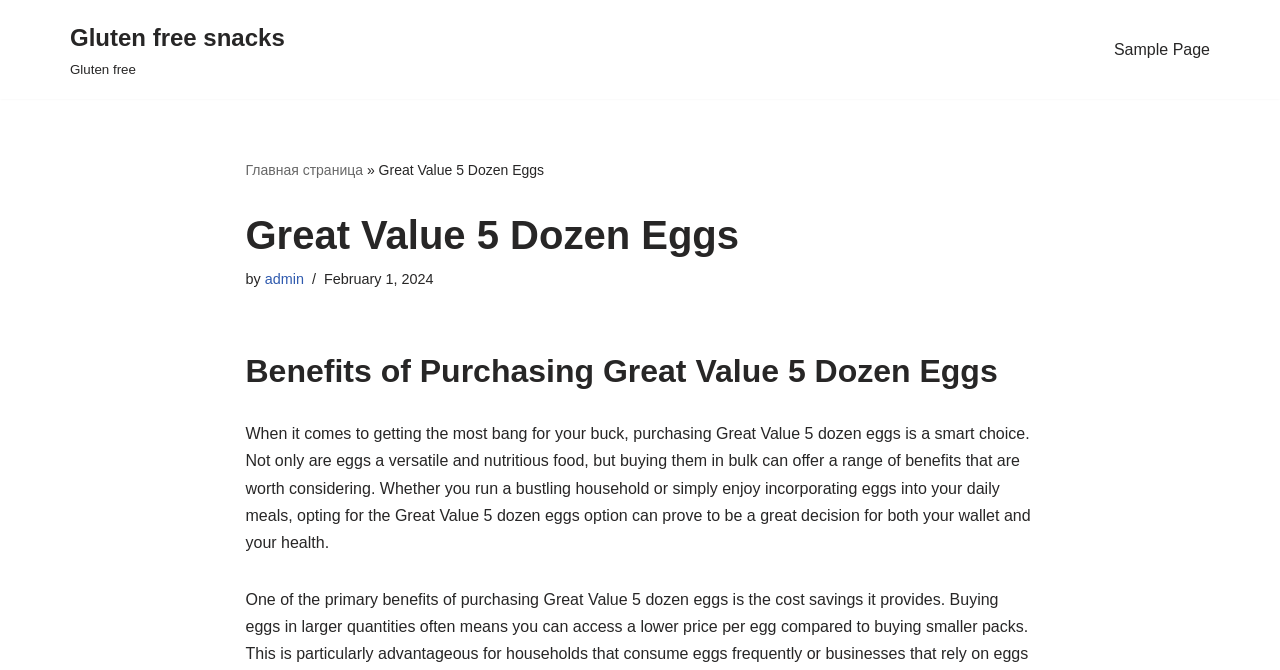Given the description: "alt="Rural Broadband Foundation"", determine the bounding box coordinates of the UI element. The coordinates should be formatted as four float numbers between 0 and 1, [left, top, right, bottom].

None